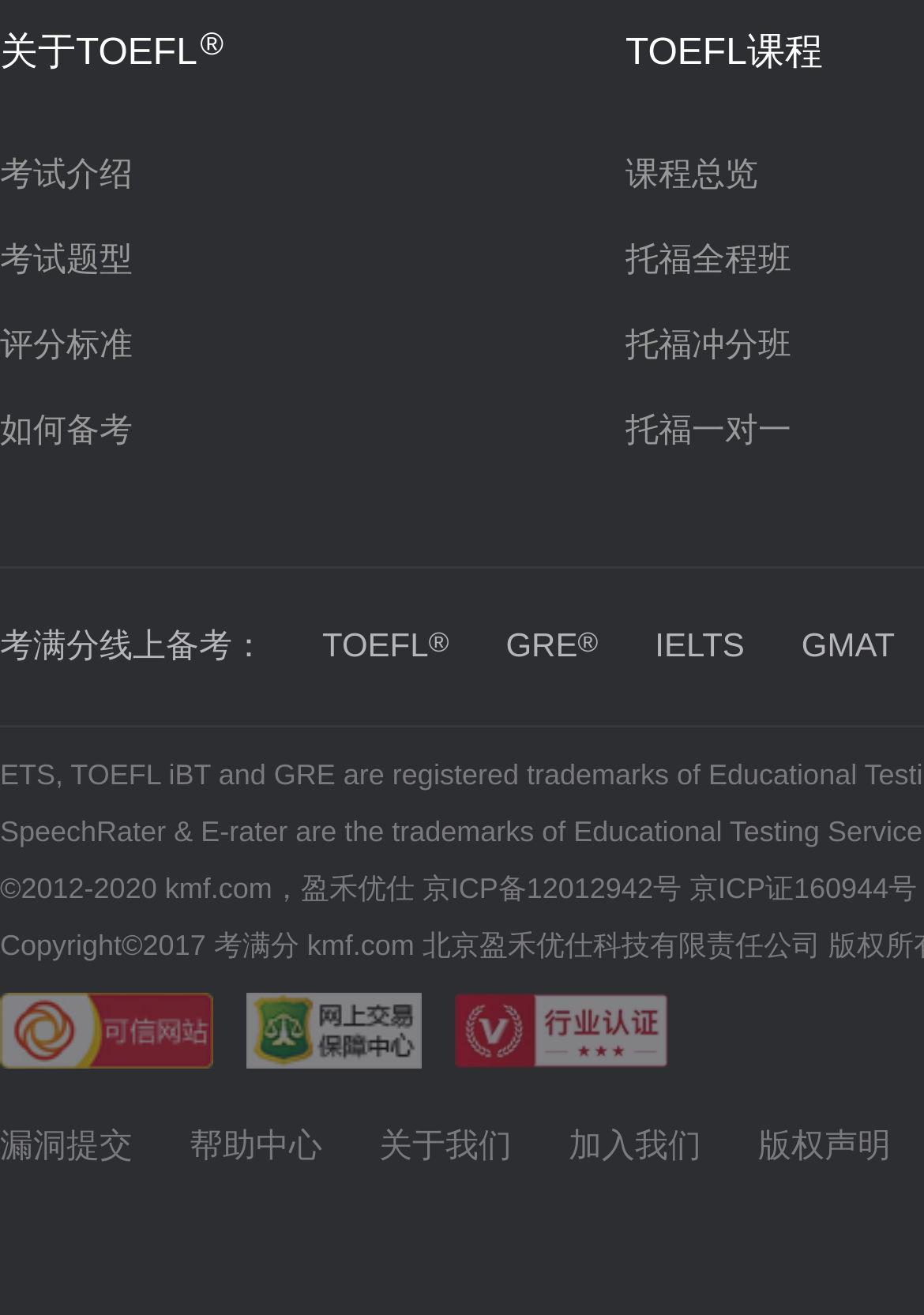Highlight the bounding box coordinates of the element you need to click to perform the following instruction: "Share the resource."

None